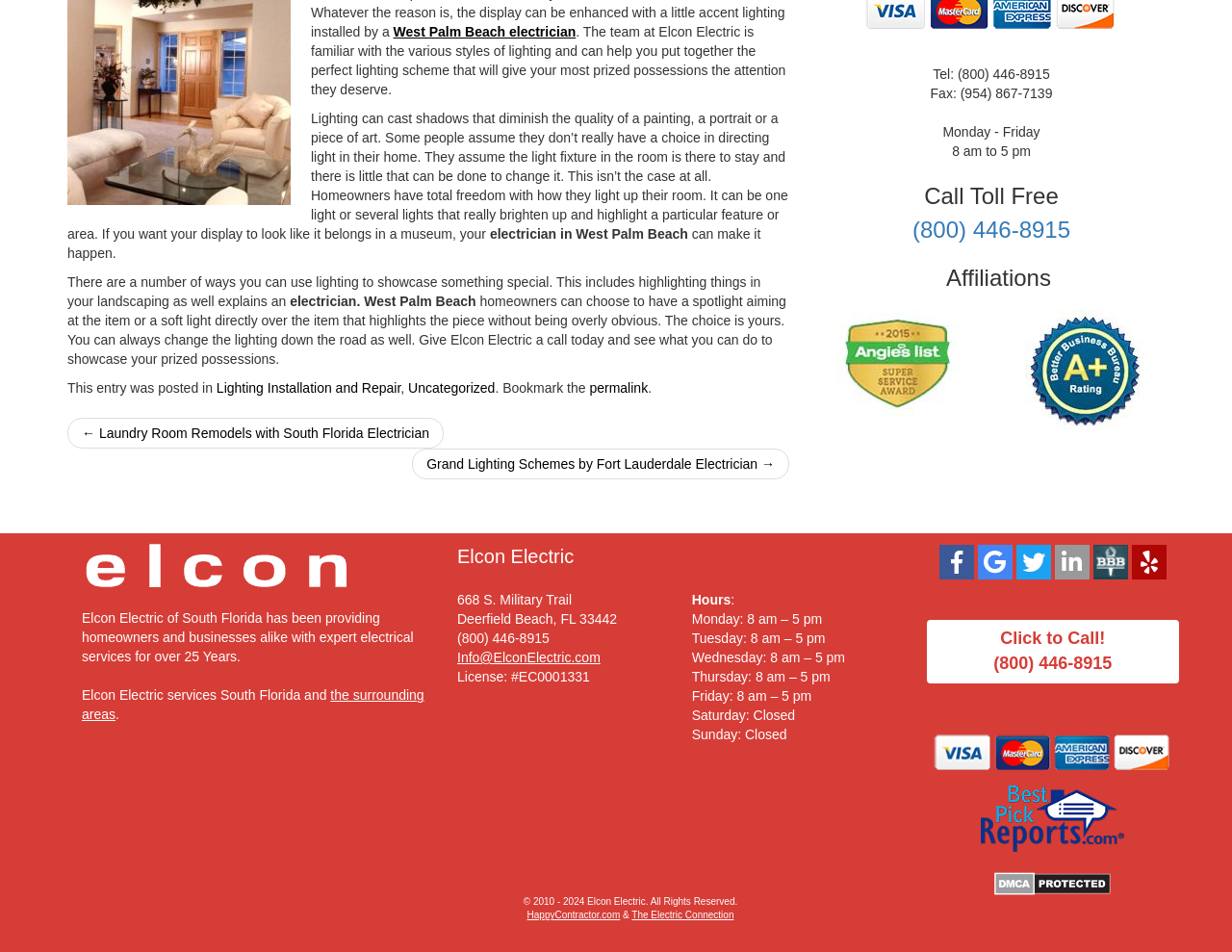Identify the bounding box for the described UI element. Provide the coordinates in (top-left x, top-left y, bottom-right x, bottom-right y) format with values ranging from 0 to 1: the surrounding areas

[0.066, 0.722, 0.344, 0.759]